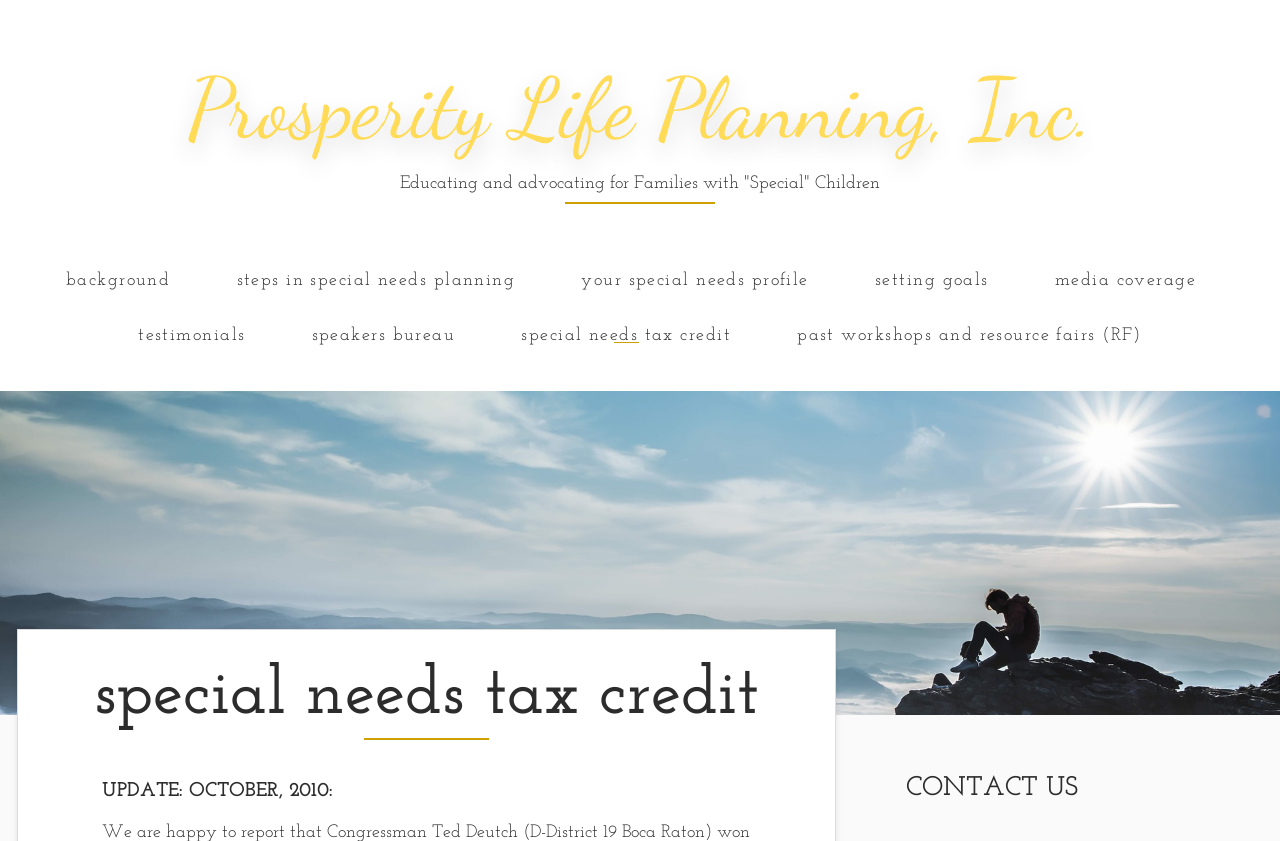Locate and provide the bounding box coordinates for the HTML element that matches this description: "special needs tax credit".

[0.407, 0.361, 0.571, 0.435]